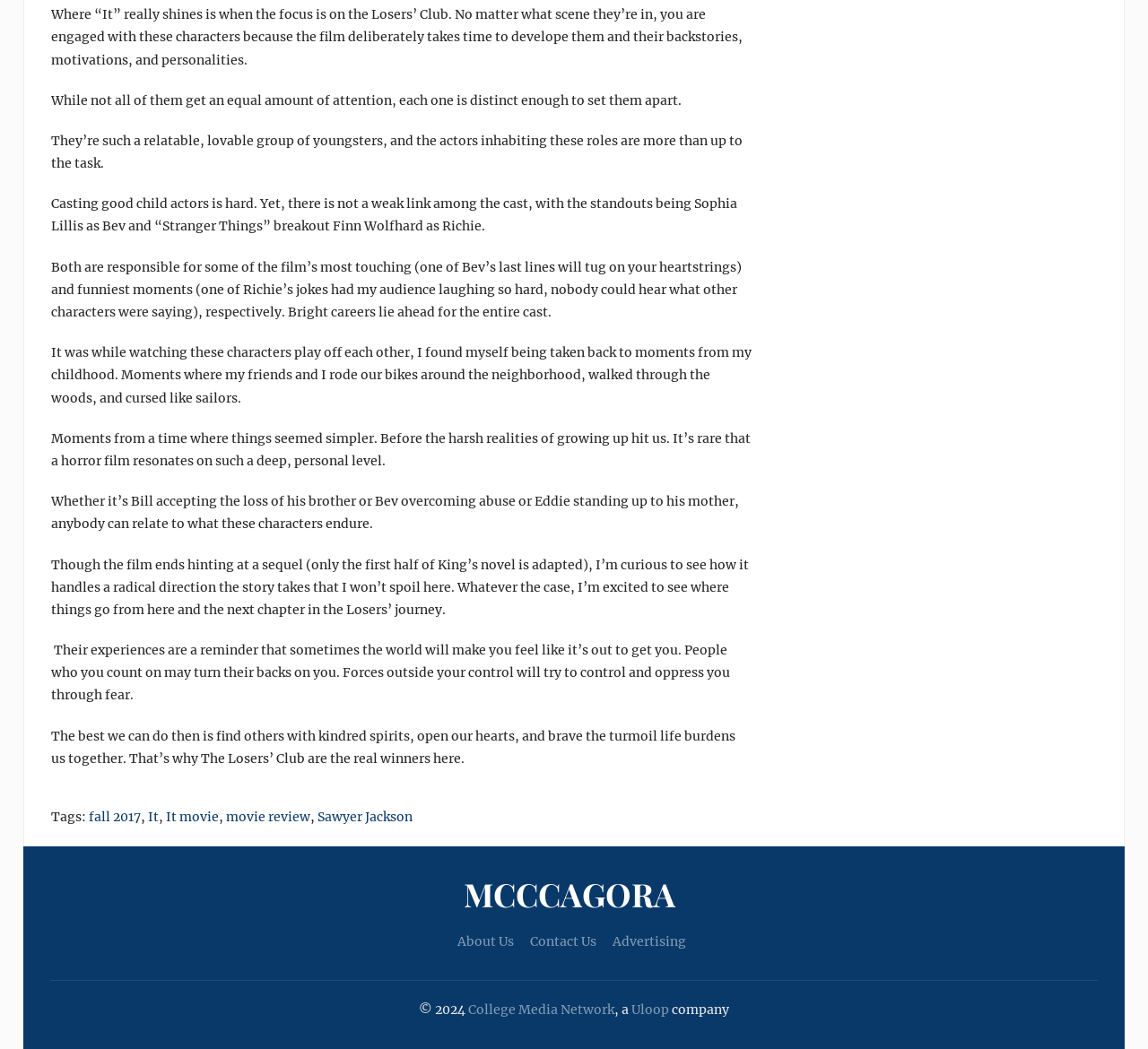From the given element description: "Advertising", find the bounding box for the UI element. Provide the coordinates as four float numbers between 0 and 1, in the order [left, top, right, bottom].

[0.534, 0.89, 0.598, 0.905]